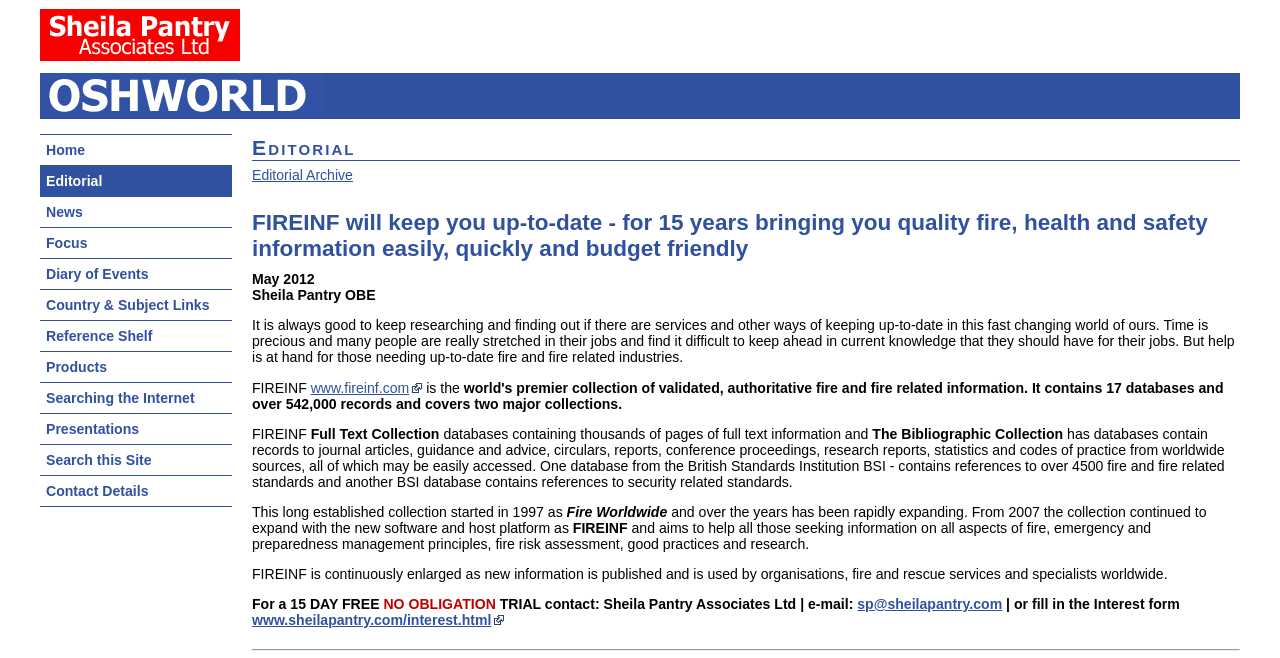Identify the bounding box coordinates of the area that should be clicked in order to complete the given instruction: "Click on the 'Home' link". The bounding box coordinates should be four float numbers between 0 and 1, i.e., [left, top, right, bottom].

[0.031, 0.205, 0.181, 0.252]